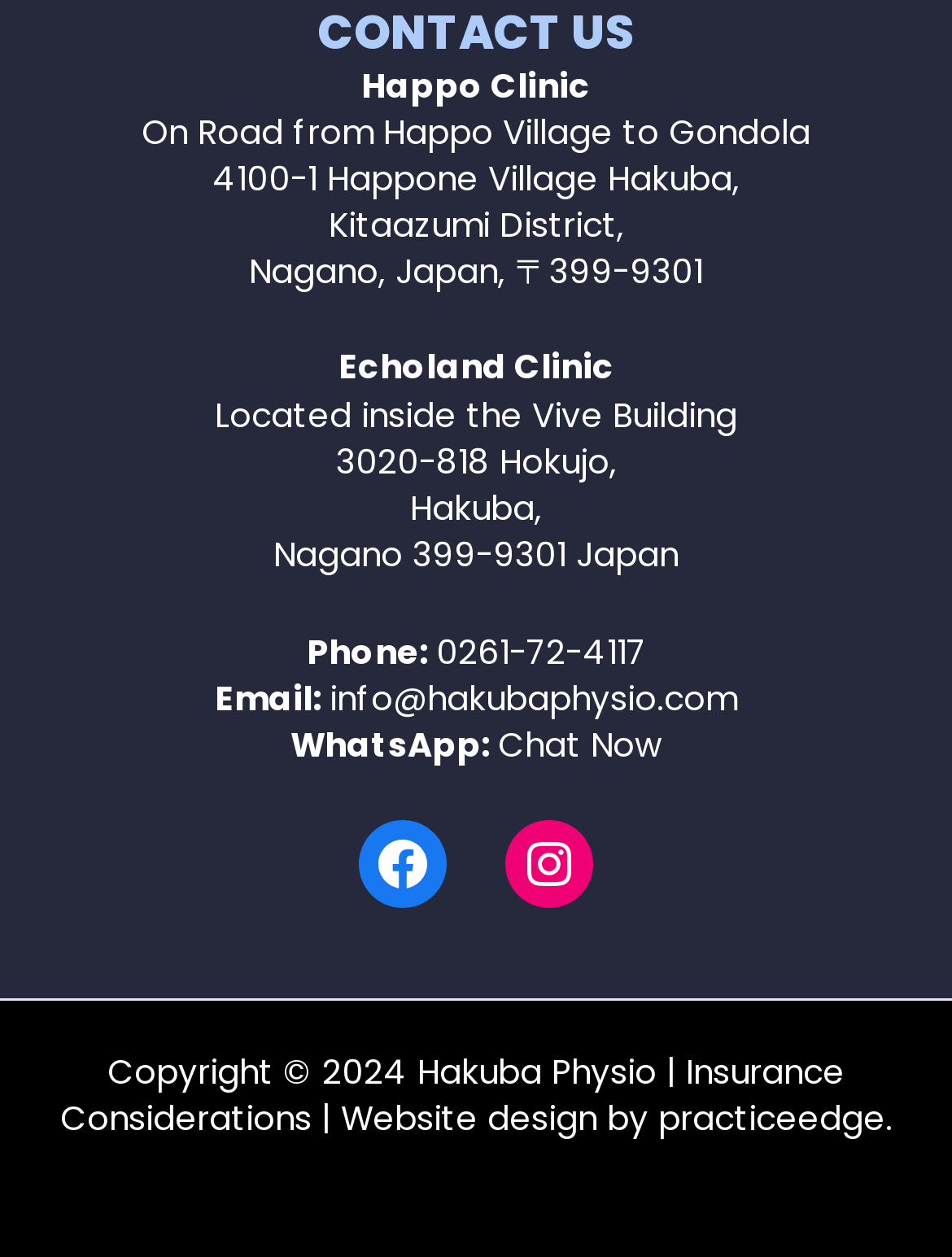How many clinics are listed?
Based on the image, answer the question in a detailed manner.

I counted the number of clinic names mentioned in the footer section, which are 'Happo Clinic' and 'Echoland Clinic', so there are 2 clinics listed.